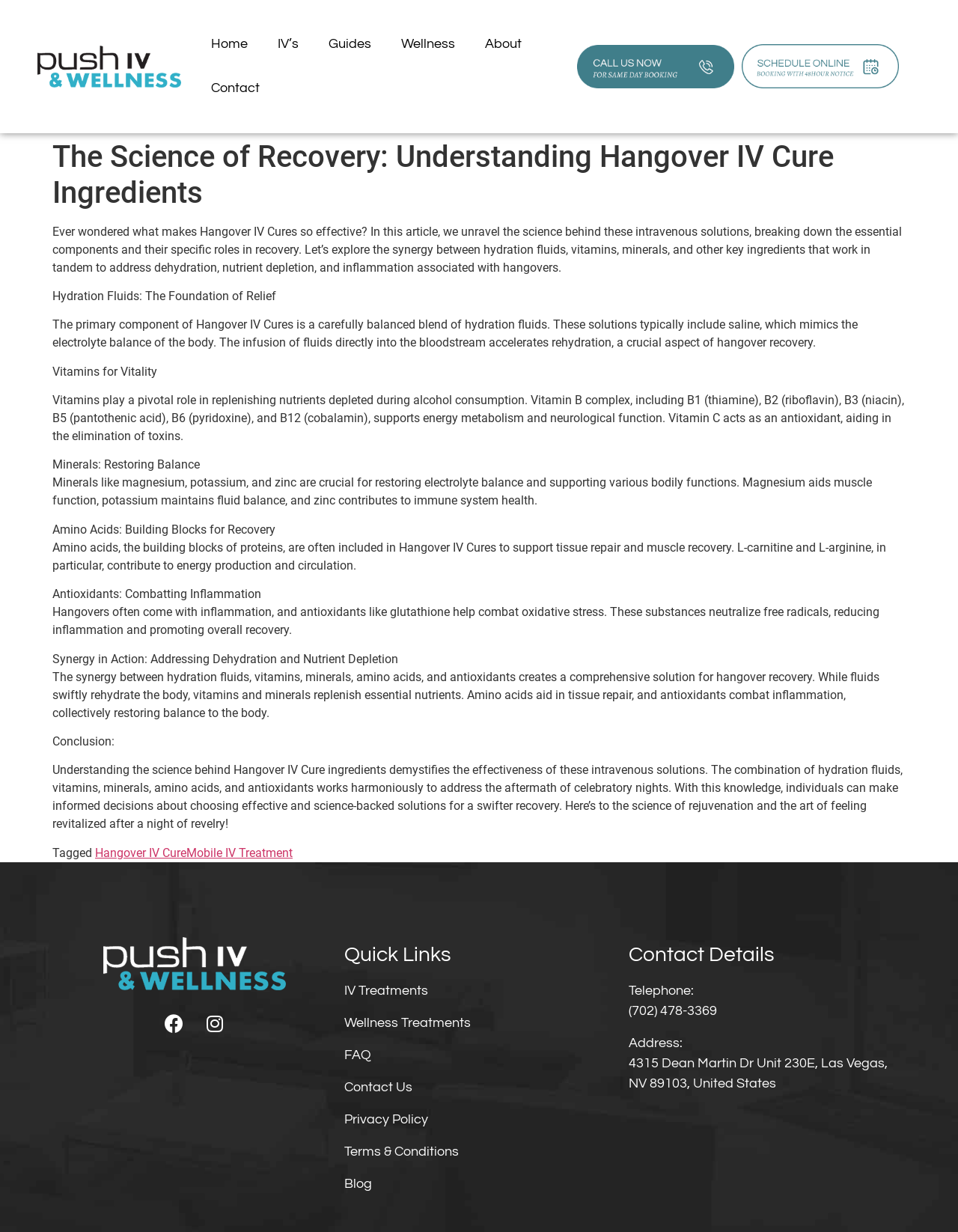Please identify the bounding box coordinates of the clickable region that I should interact with to perform the following instruction: "Search for something". The coordinates should be expressed as four float numbers between 0 and 1, i.e., [left, top, right, bottom].

None